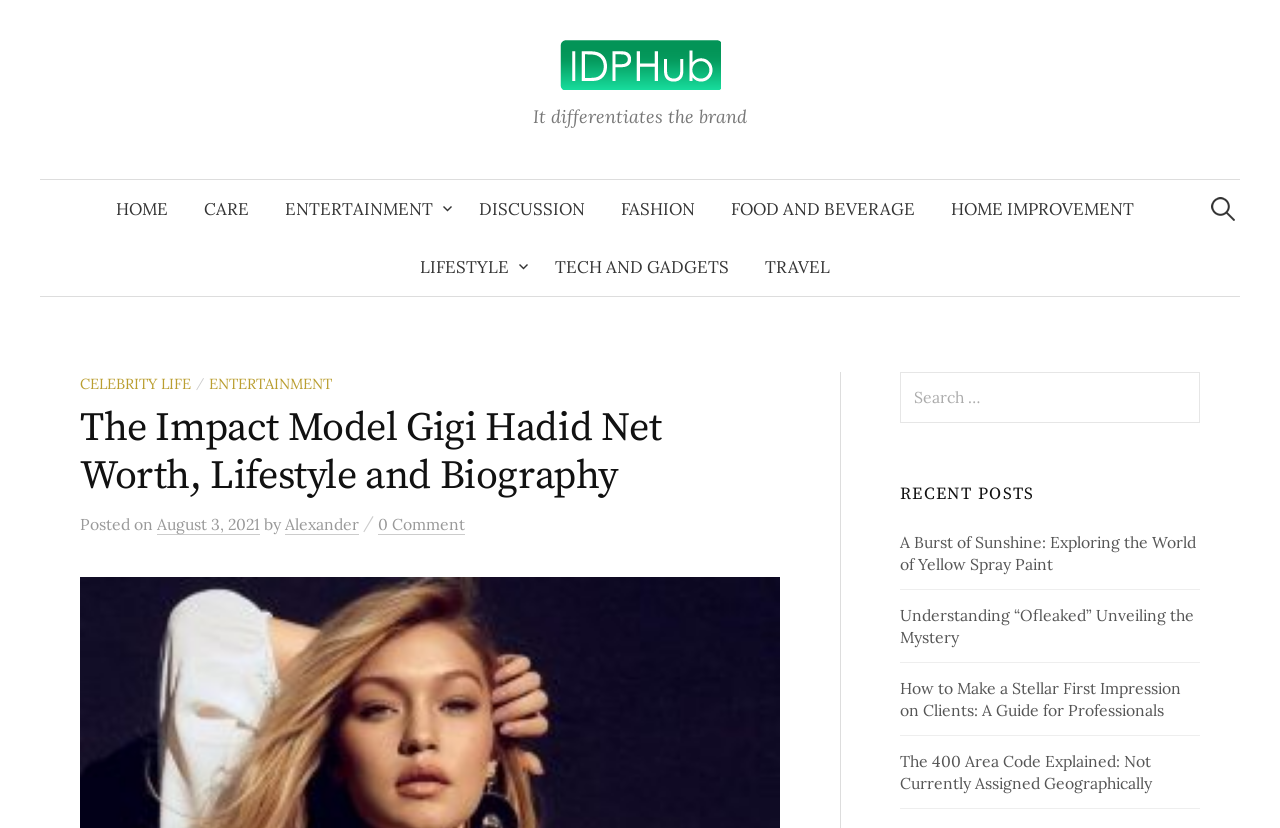Answer the question below with a single word or a brief phrase: 
What is the date of the article?

August 3, 2021